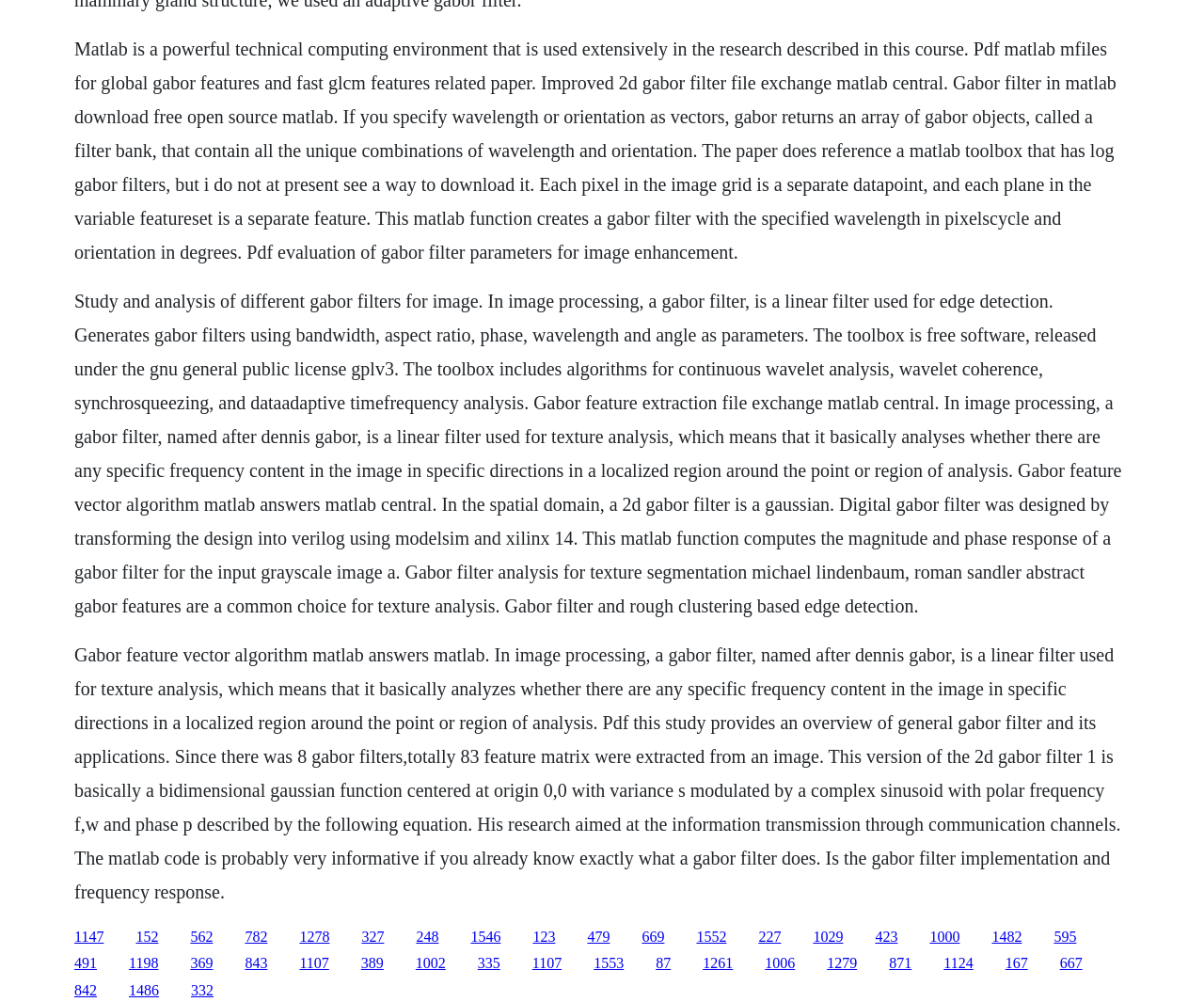Please determine the bounding box coordinates of the element to click in order to execute the following instruction: "Click the link to Gabor filter analysis for texture segmentation". The coordinates should be four float numbers between 0 and 1, specified as [left, top, right, bottom].

[0.062, 0.29, 0.932, 0.615]